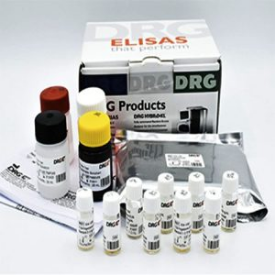Answer the question with a brief word or phrase:
What are the colors of the reagent bottles?

Red, yellow, and black